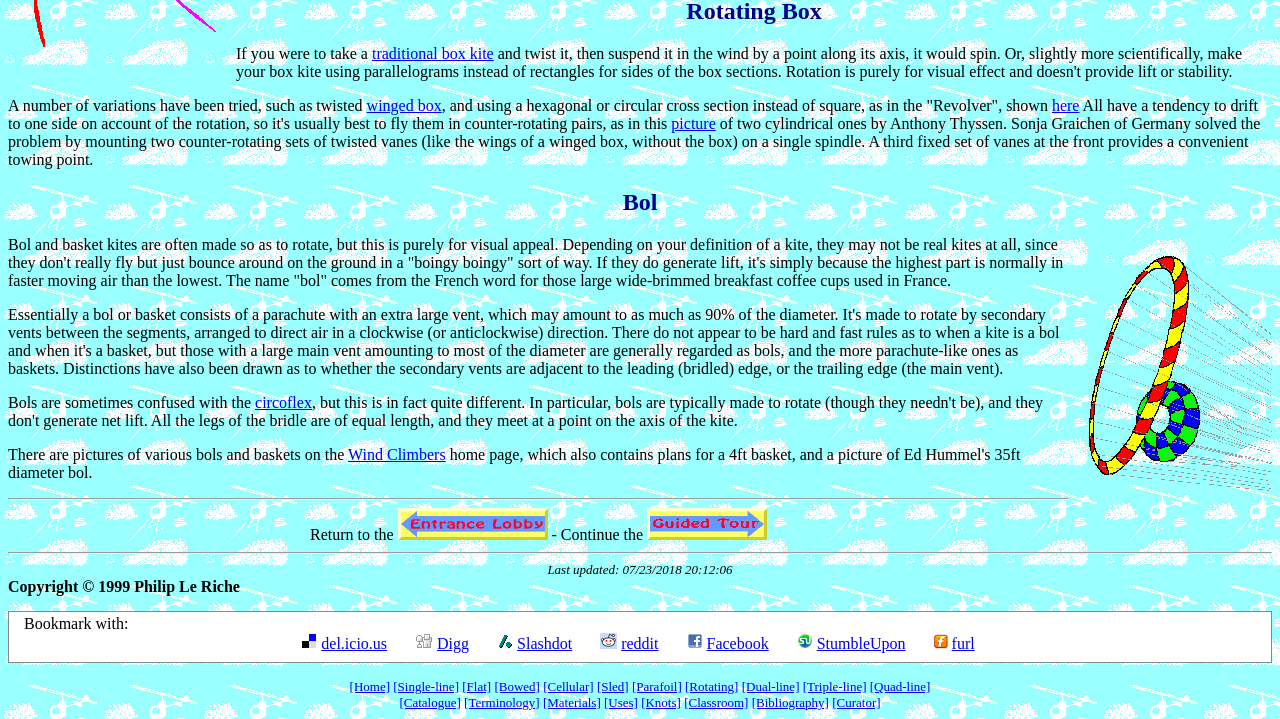Find the bounding box coordinates of the UI element according to this description: "Site Privacy Policy and Acknowledgements".

None